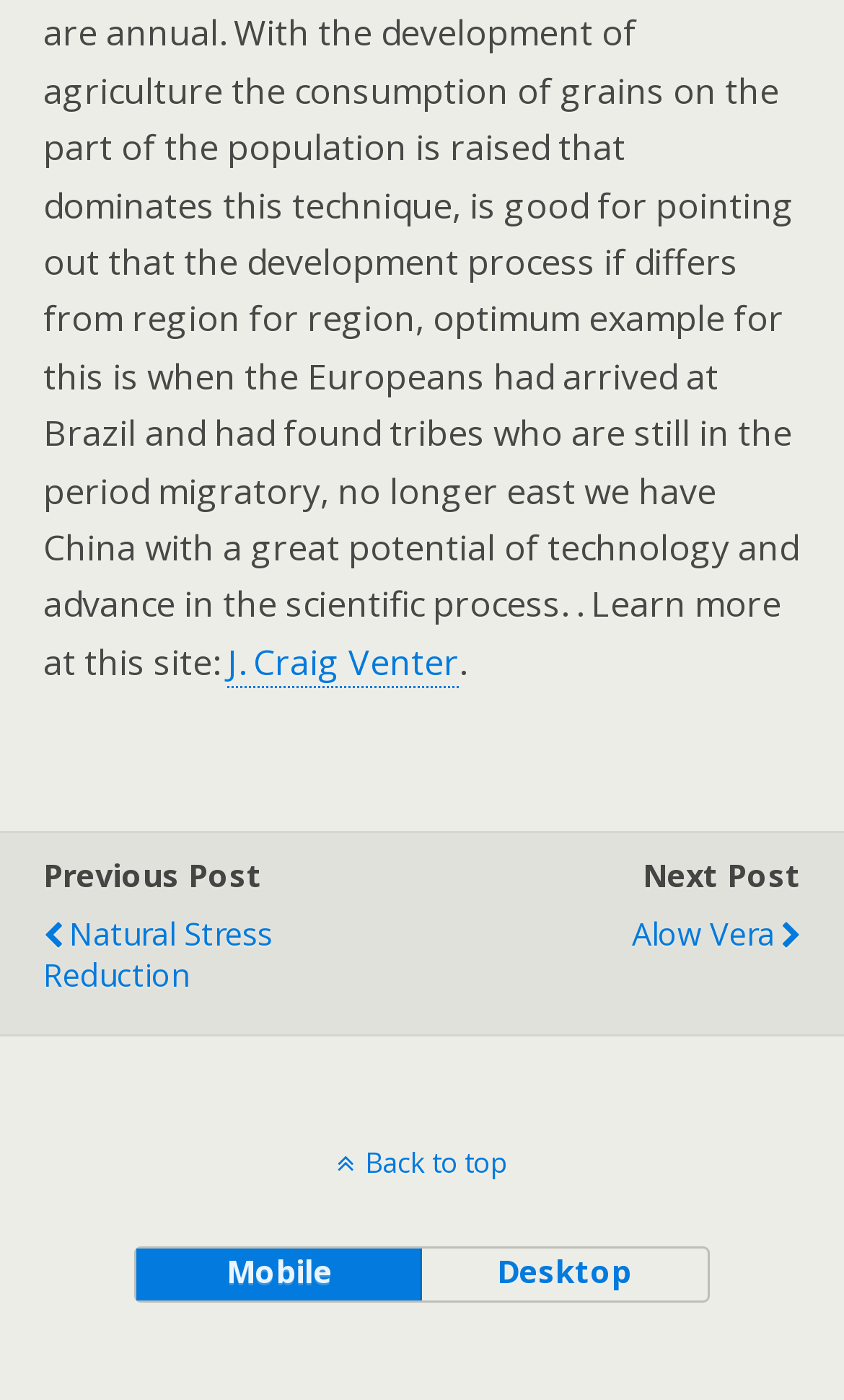How many navigation buttons are there?
Give a comprehensive and detailed explanation for the question.

There are two buttons, 'Mobile' and 'Desktop', which seem to be navigation buttons, possibly for switching between different layouts or views of the webpage.